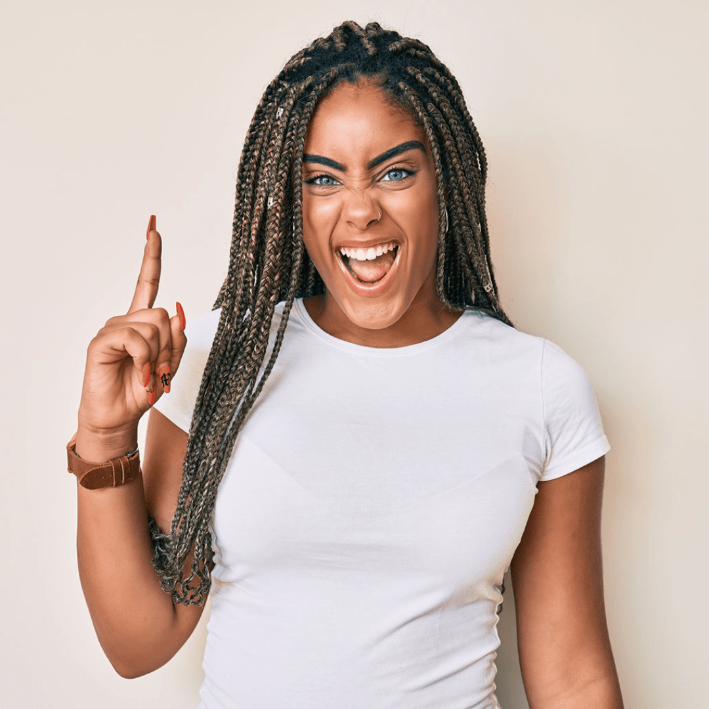What is the woman's facial expression?
Refer to the screenshot and respond with a concise word or phrase.

A big smile